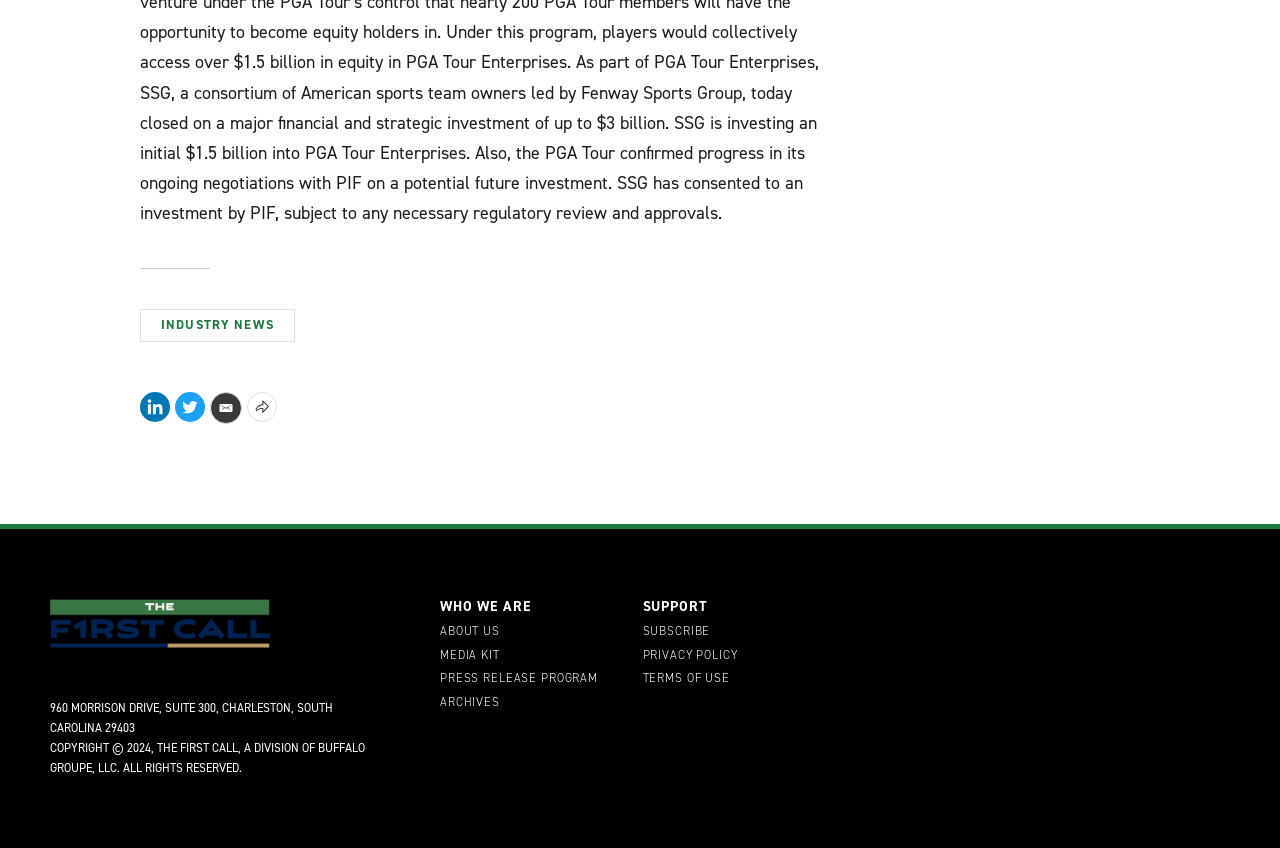Extract the bounding box of the UI element described as: "LinkedIn".

[0.109, 0.462, 0.133, 0.497]